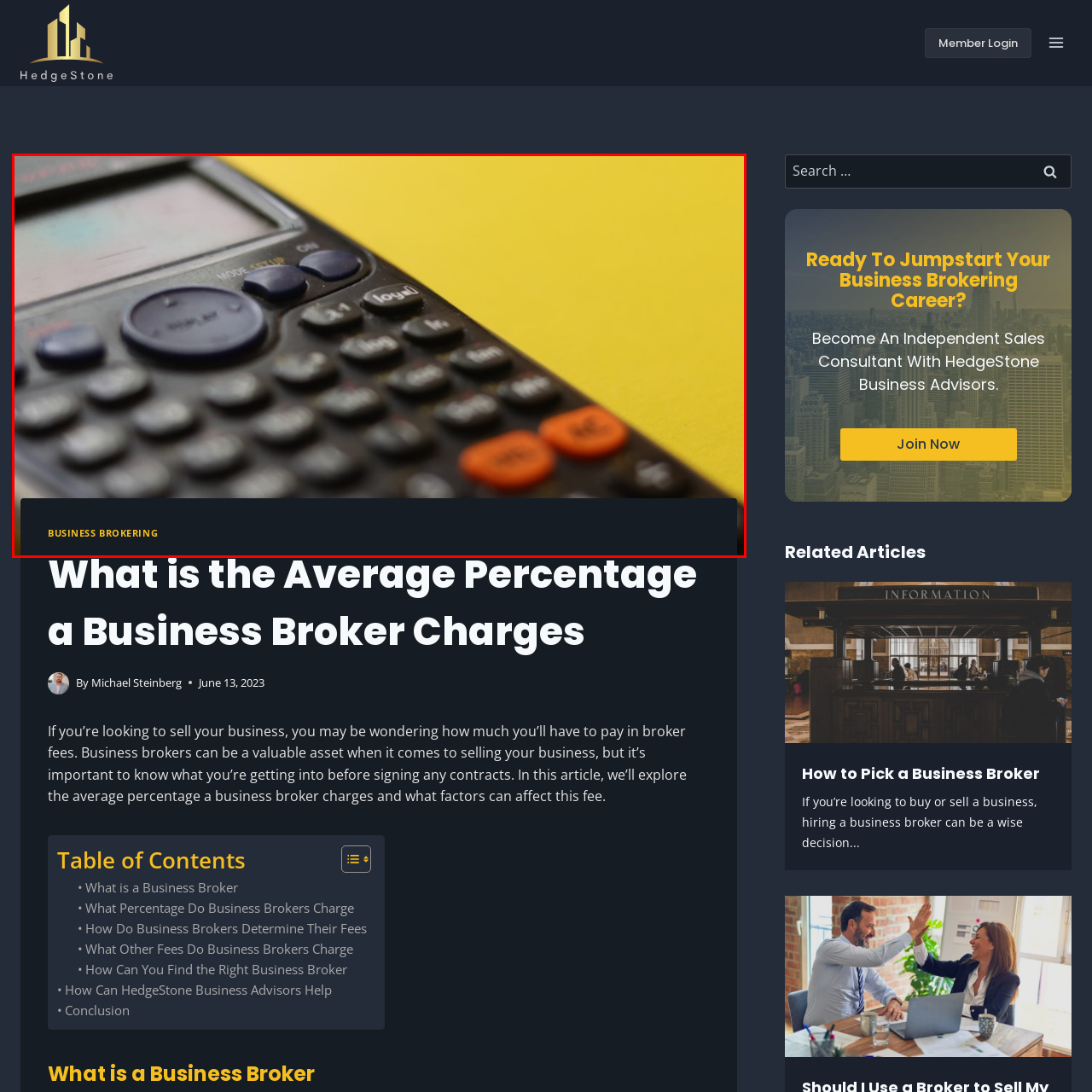Generate a comprehensive caption for the picture highlighted by the red outline.

In this image, a close-up view of a scientific calculator is prominently displayed against a vibrant yellow background. The calculator features numerous buttons, including standard functions like addition, subtraction, multiplication, and division, as well as specialized keys for advanced calculations. This calculator is a vital tool for business brokers, assisting them in performing complex financial calculations and analyses essential for evaluating business transactions. Below the calculator, the text "BUSINESS BROKERING" is displayed, emphasizing the context of the image within the realm of business brokerage, where numerical accuracy is crucial for determining broker fees and overall financial viability in transactions.